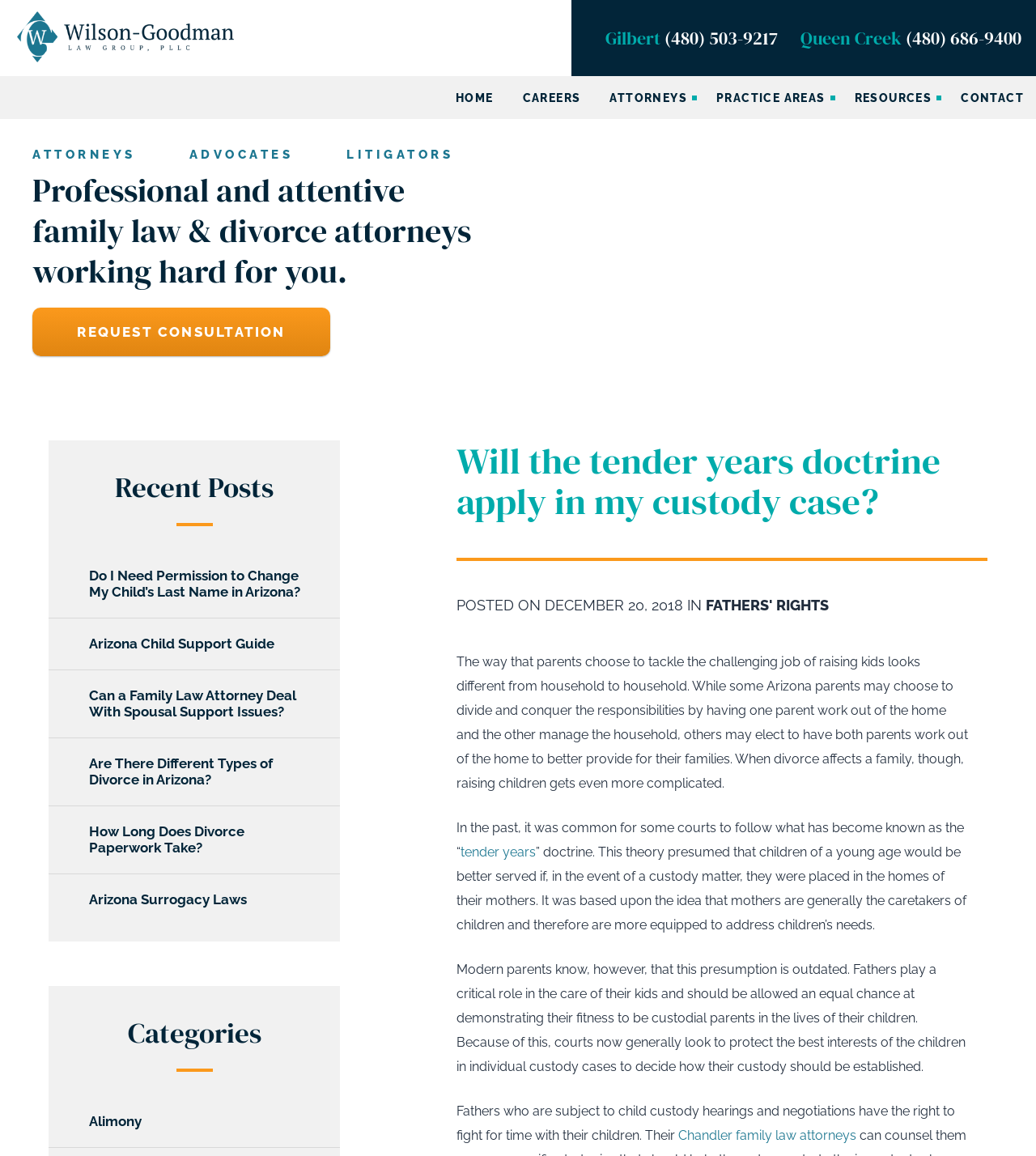Provide a short, one-word or phrase answer to the question below:
What is the profession of the attorneys mentioned in the blog post?

family law attorneys